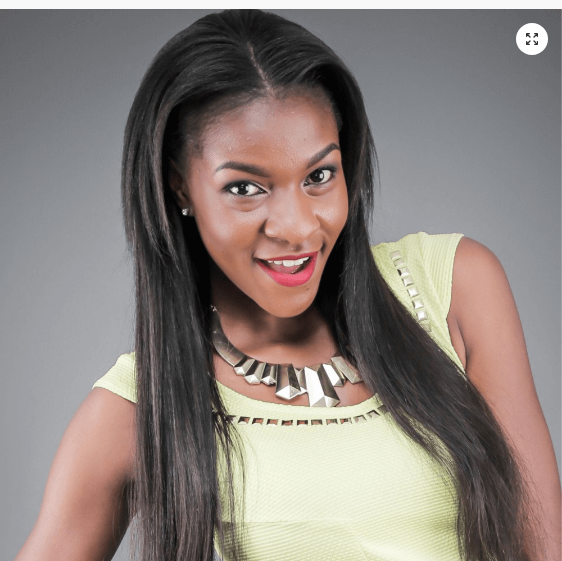Analyze the image and provide a detailed caption.

The image features a model showcasing the sleek and lustrous Peruvian Hair Weave Straight in Natural Black #1B. She has long, straight hair with a shiny finish that complements her vibrant personality. Wearing a stylish, light green top accented with bold geometric jewelry, she exudes confidence and flair. The backdrop is neutral, emphasizing the model and her radiant smile, which hints at the versatility and beauty of the hair weave. This representation perfectly captures the allure of the product, ideal for anyone looking to enhance their hairstyle with luxurious extensions.